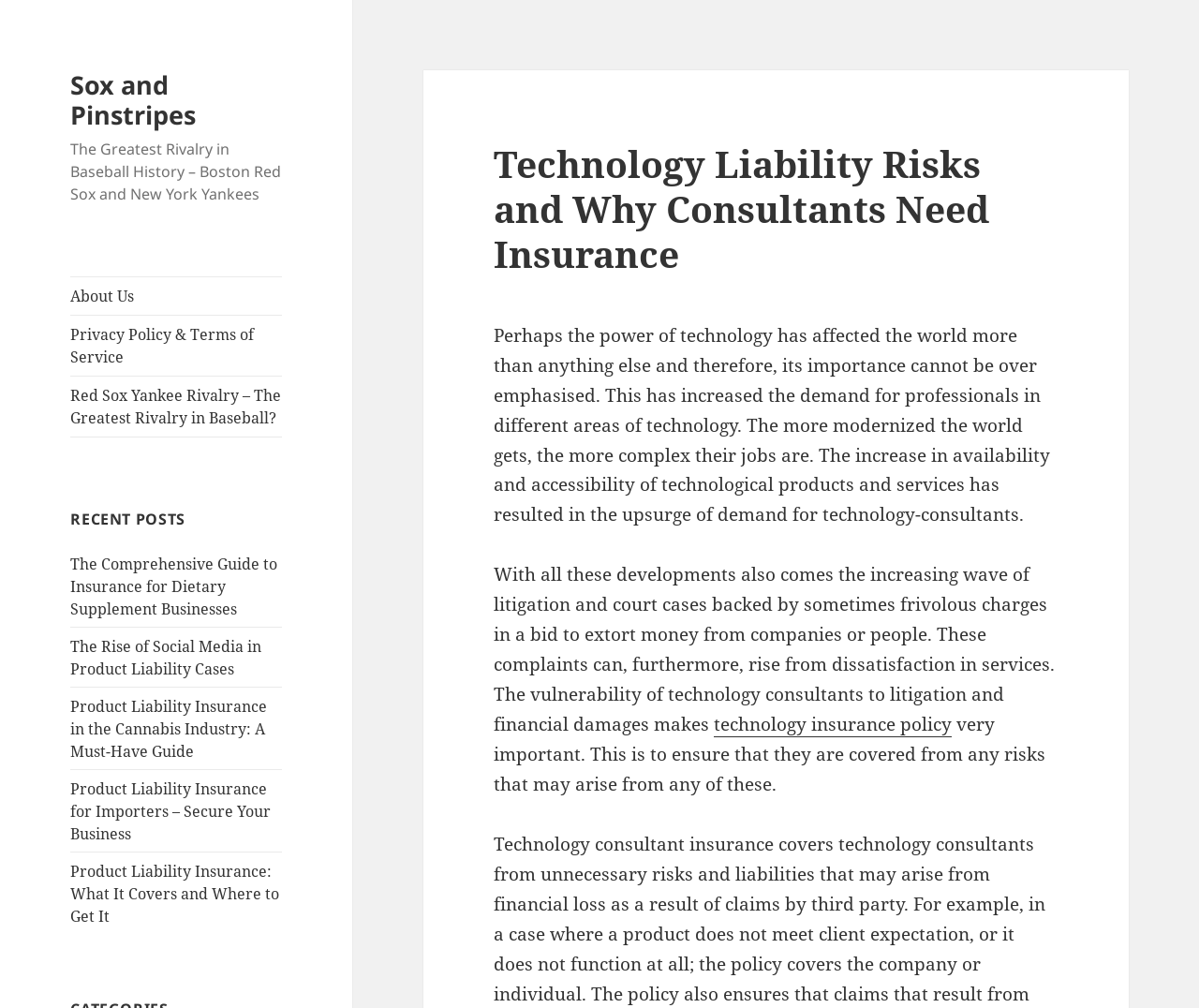What is the impact of modernization on technology jobs?
Use the screenshot to answer the question with a single word or phrase.

More complex